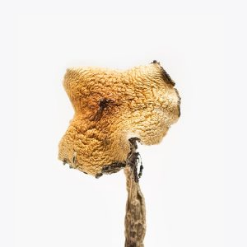What is the shape of the mushroom's stem?
From the image, respond using a single word or phrase.

Slender and sturdy